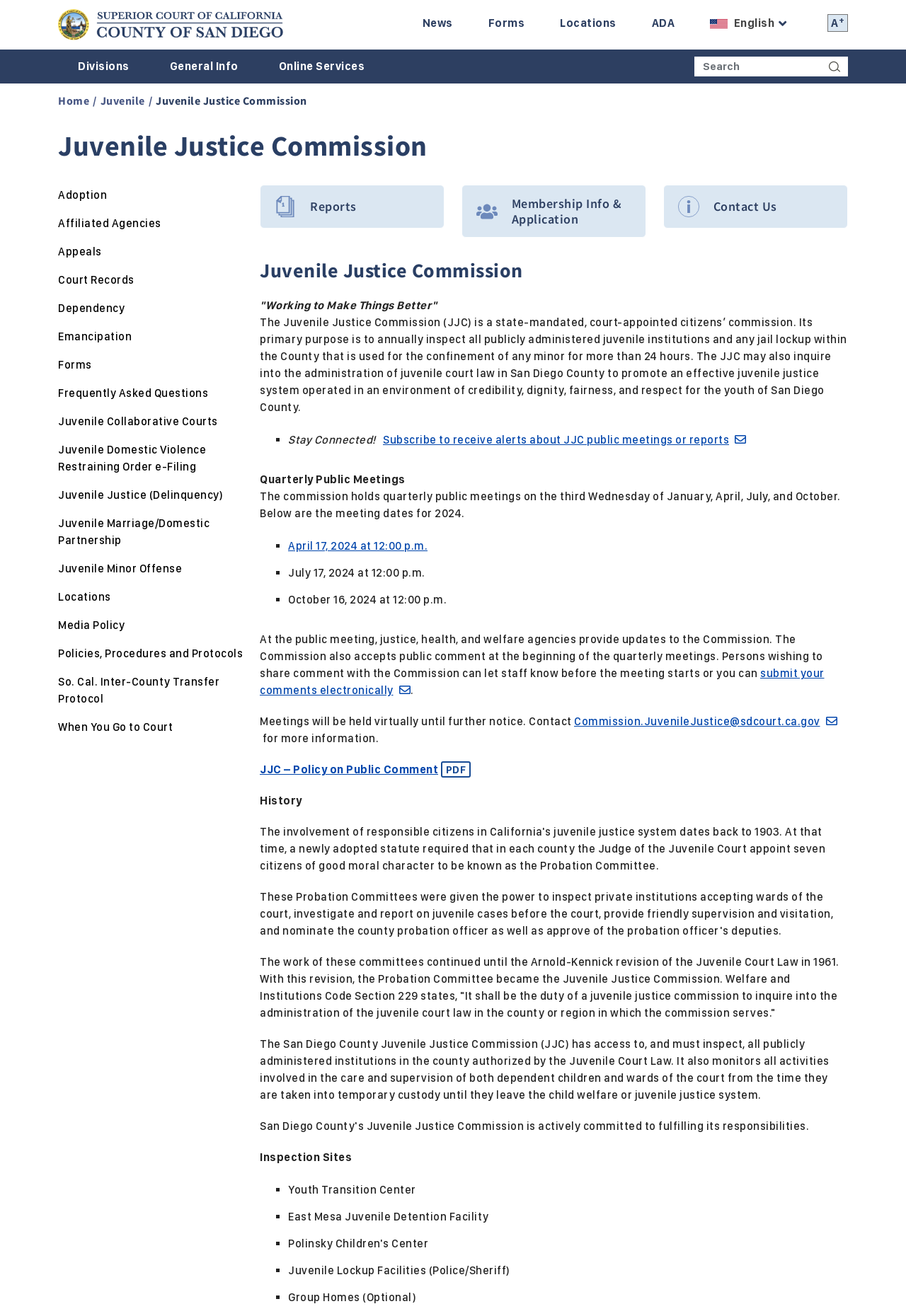Identify the bounding box coordinates of the area that should be clicked in order to complete the given instruction: "Learn about Singalila National Park". The bounding box coordinates should be four float numbers between 0 and 1, i.e., [left, top, right, bottom].

None